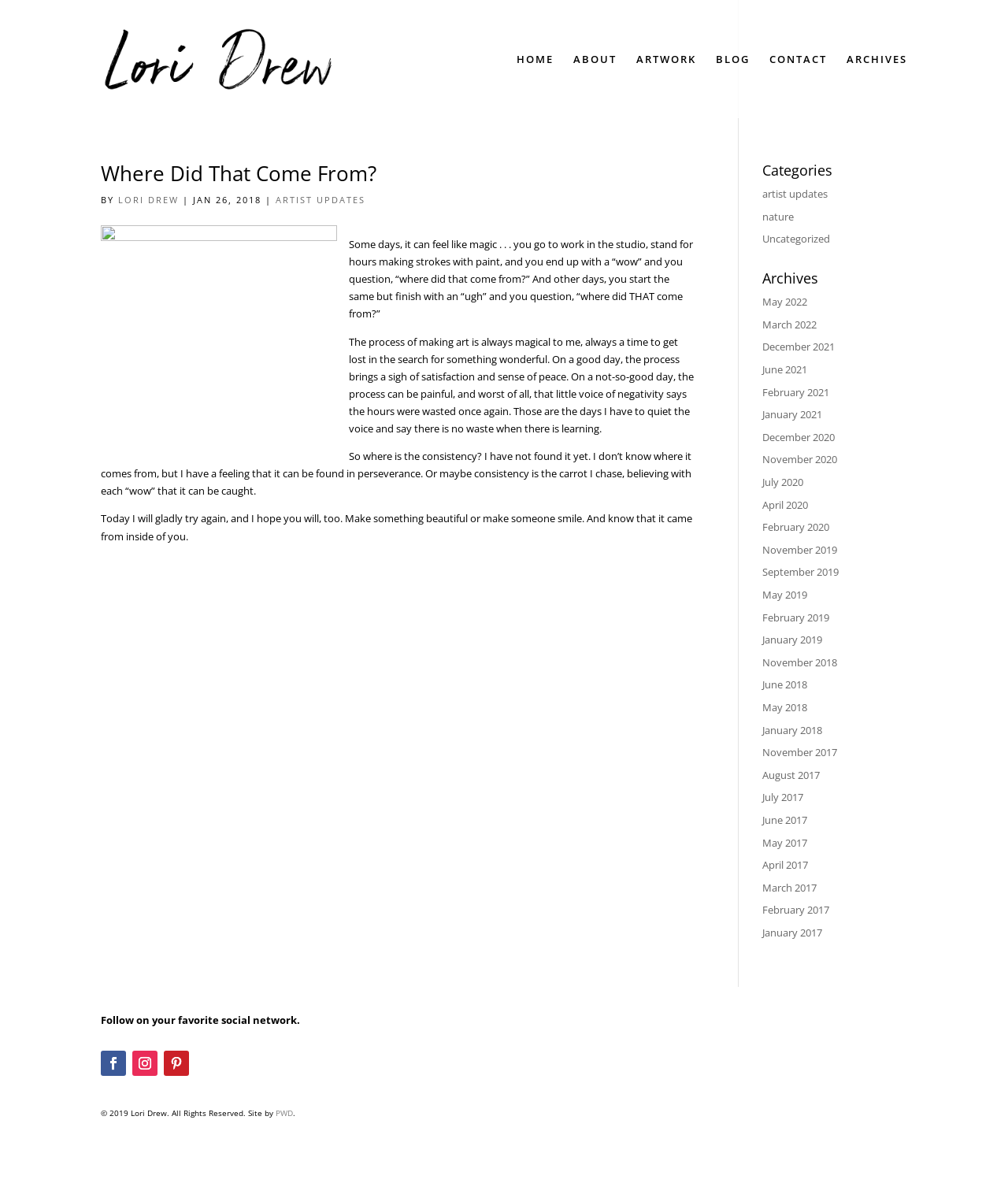Please indicate the bounding box coordinates of the element's region to be clicked to achieve the instruction: "Follow on social network". Provide the coordinates as four float numbers between 0 and 1, i.e., [left, top, right, bottom].

[0.1, 0.888, 0.125, 0.909]